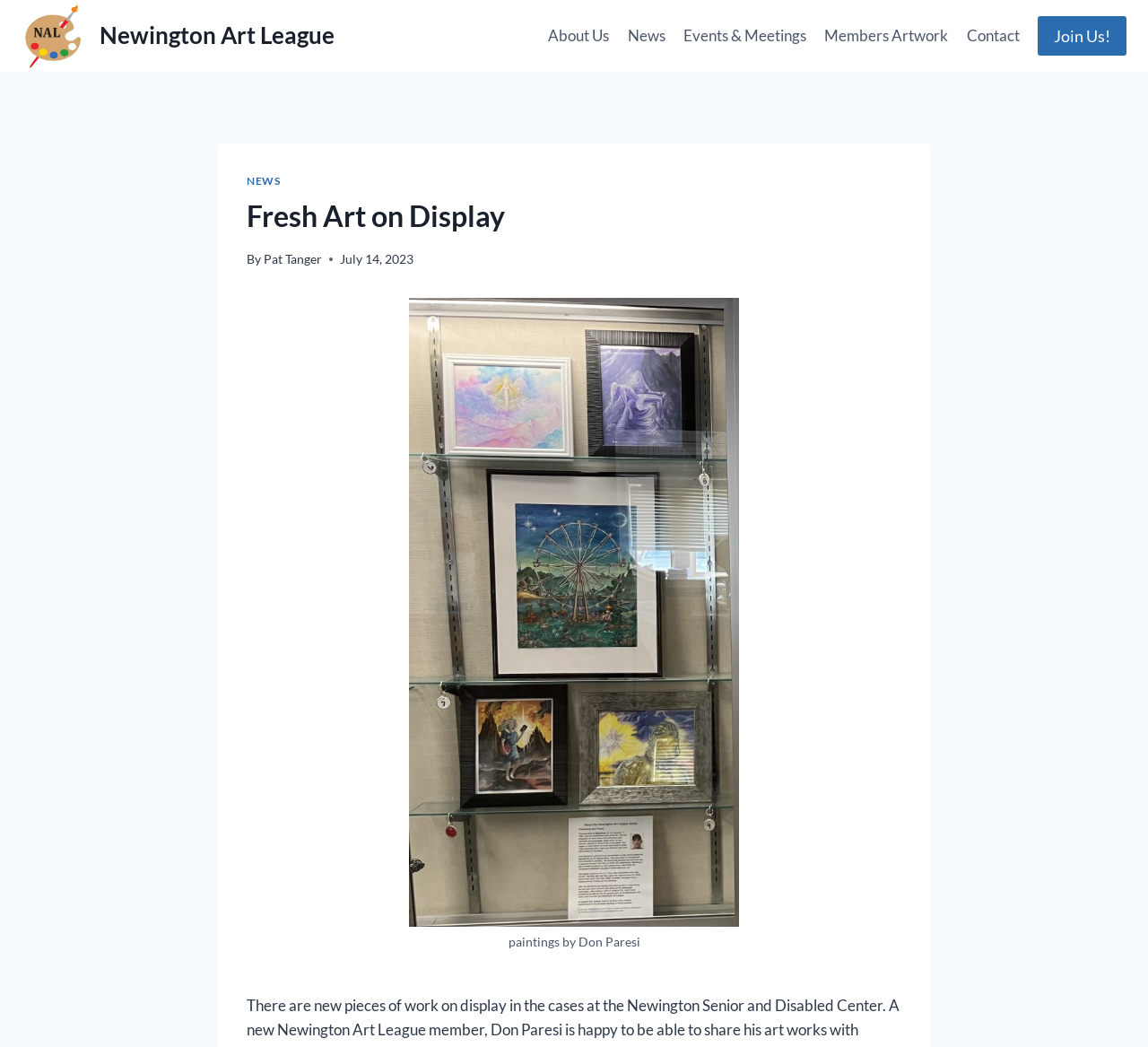Please locate the bounding box coordinates of the element that needs to be clicked to achieve the following instruction: "visit Newington Art League website". The coordinates should be four float numbers between 0 and 1, i.e., [left, top, right, bottom].

[0.019, 0.003, 0.291, 0.065]